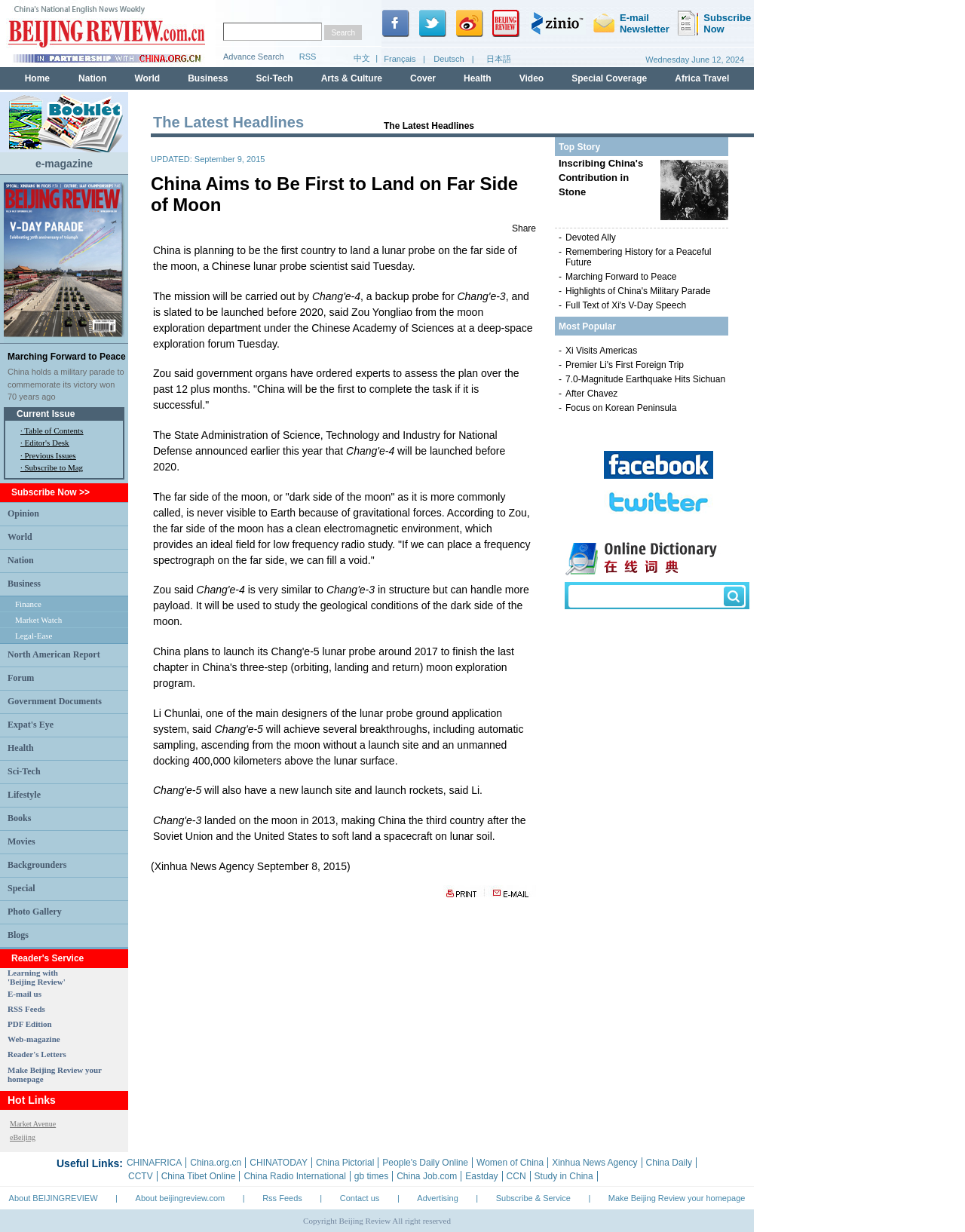What is the topic of the article 'Marching Forward to Peace'?
Could you answer the question with a detailed and thorough explanation?

I found this answer by examining the layout table that contains the text 'Marching Forward to Peace China holds a military parade to commemorate its victory won 70 years ago'. The topic of the article is likely related to the military parade.